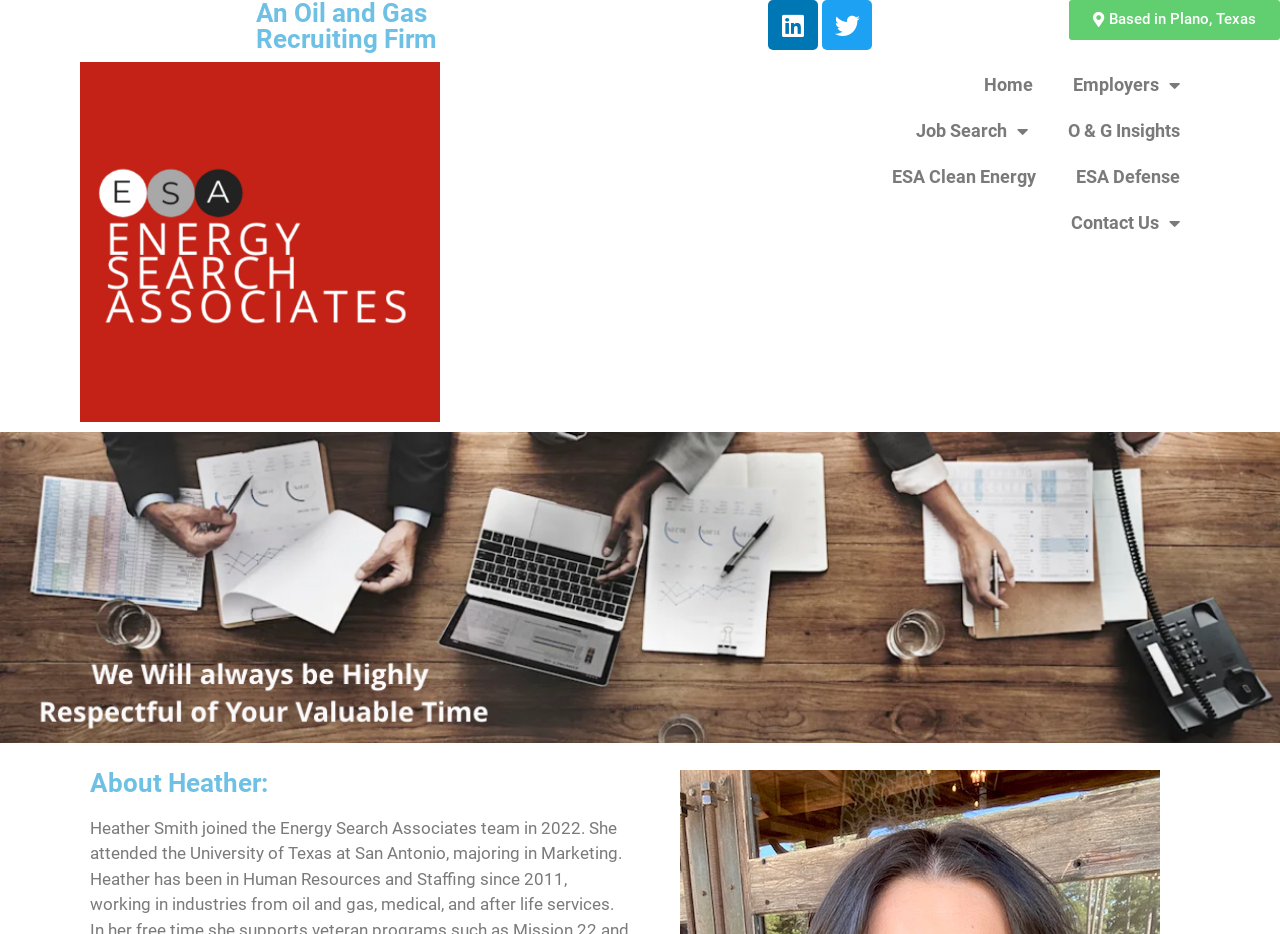What type of firm is Energy Search Associates?
Give a comprehensive and detailed explanation for the question.

Based on the heading 'An Oil and Gas Recruiting Firm' and the meta description 'Heather Smith - Energy Search Associates - Oil and Gas Recruiting', it can be inferred that Energy Search Associates is an oil and gas recruiting firm.